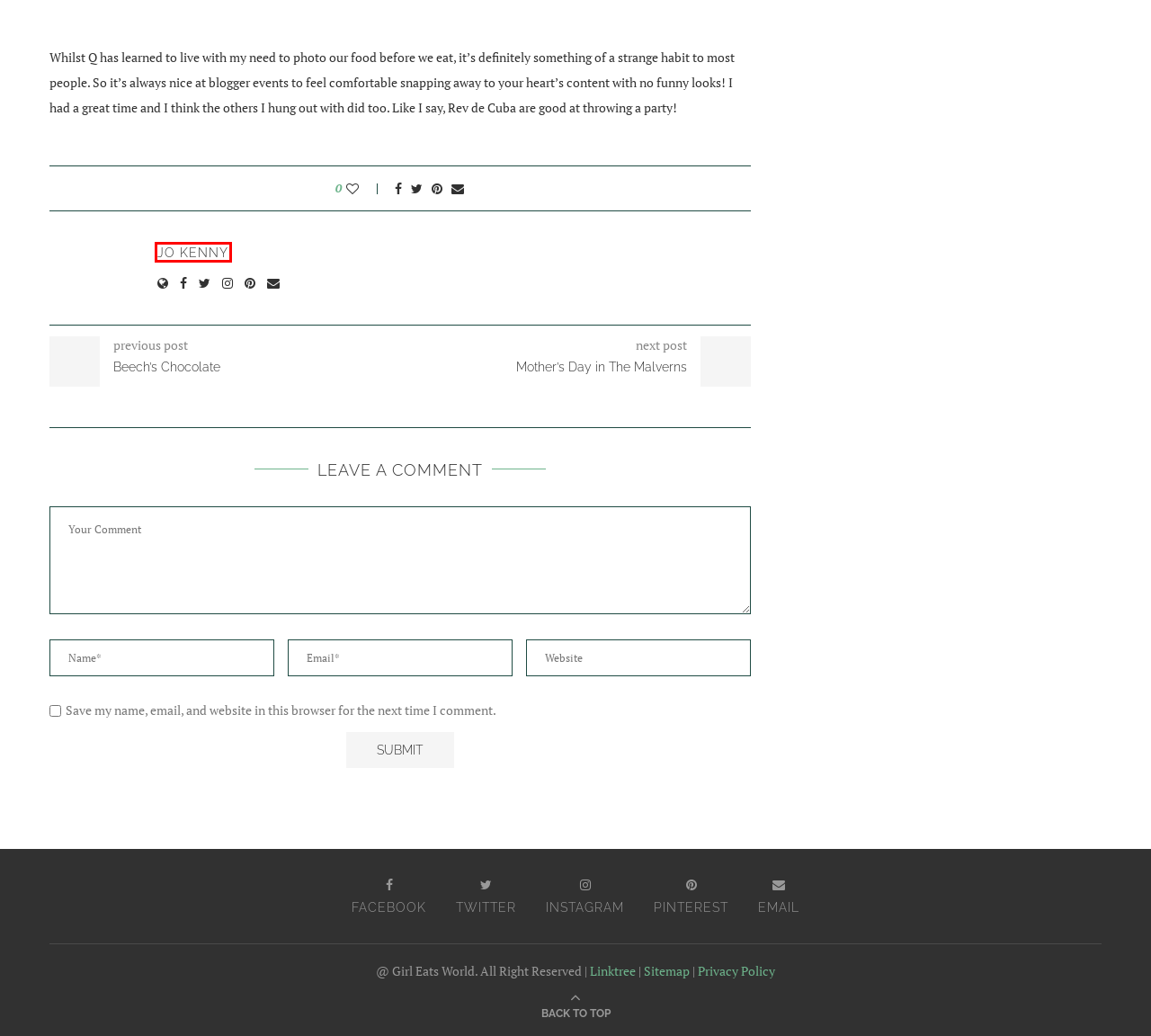Look at the screenshot of a webpage with a red bounding box and select the webpage description that best corresponds to the new page after clicking the element in the red box. Here are the options:
A. Beech's Chocolate | Girl Eats World
B. Lifestyle Archives | Girl Eats World
C. Crème Fraîche Pasta with Asparagus and Lemon | Girl Eats World
D. Privacy Policy | Girl Eats World
E. Mother's Day in The Malverns | Girl Eats World
F. Sitemap | Girl Eats World
G. Jo Kenny
H. Contact | Girl Eats World

G